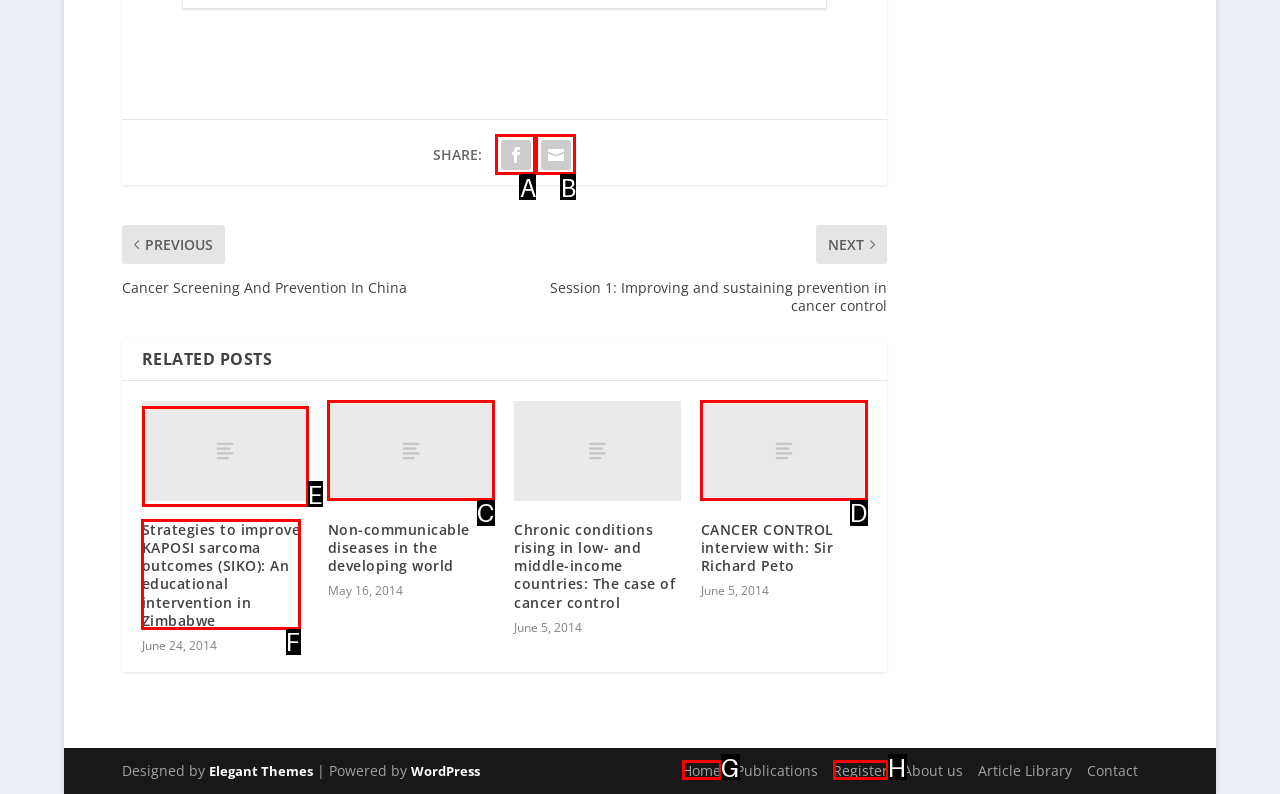Determine the HTML element to click for the instruction: View related post 'Strategies to improve KAPOSI sarcoma outcomes'.
Answer with the letter corresponding to the correct choice from the provided options.

E